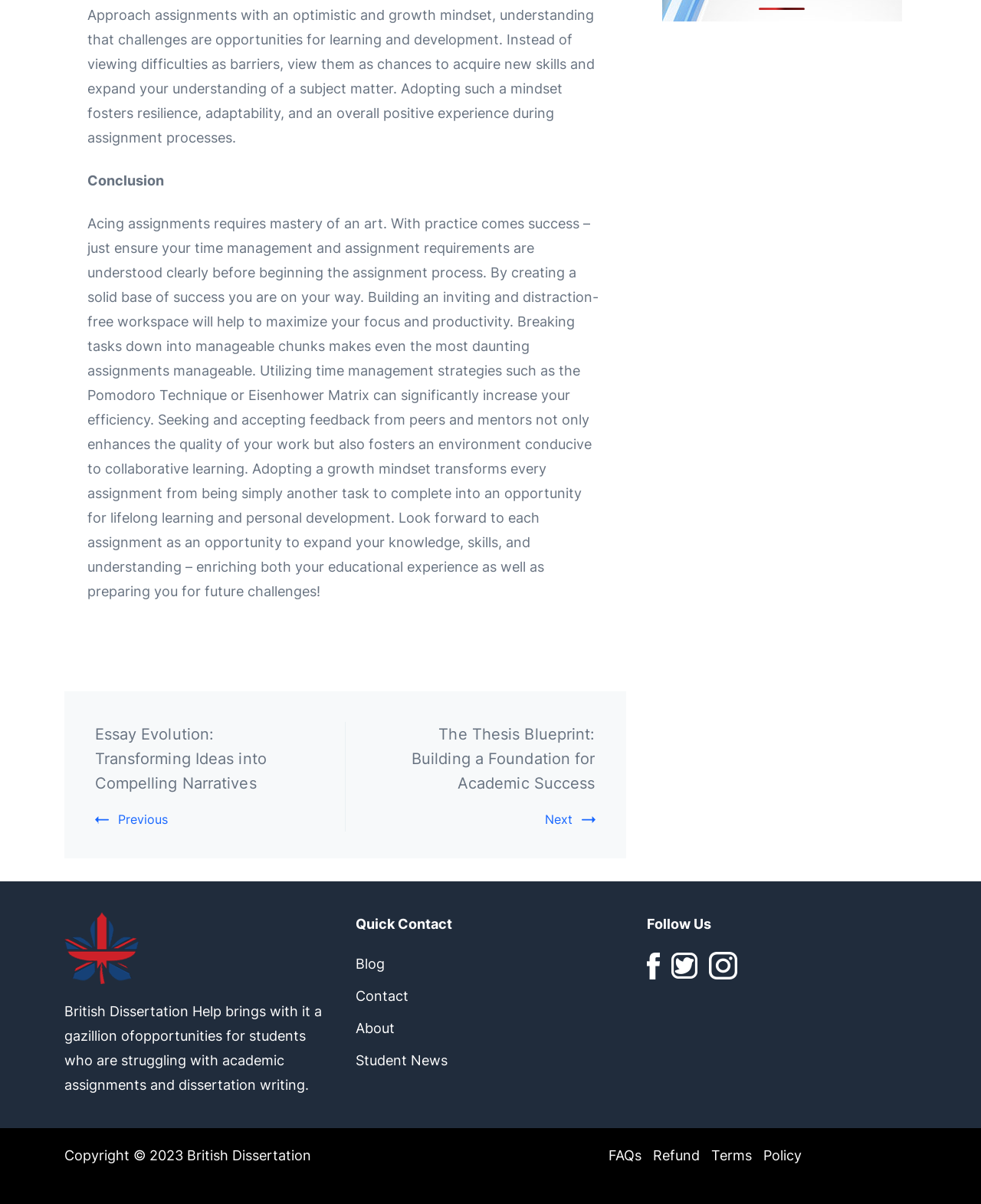What is the name of the organization mentioned on the webpage?
Kindly offer a comprehensive and detailed response to the question.

The name of the organization is mentioned in the text content of the webpage, specifically in the sentence 'British Dissertation Help brings with it a gazillion of opportunities for students who are struggling with academic assignments and dissertation writing.'